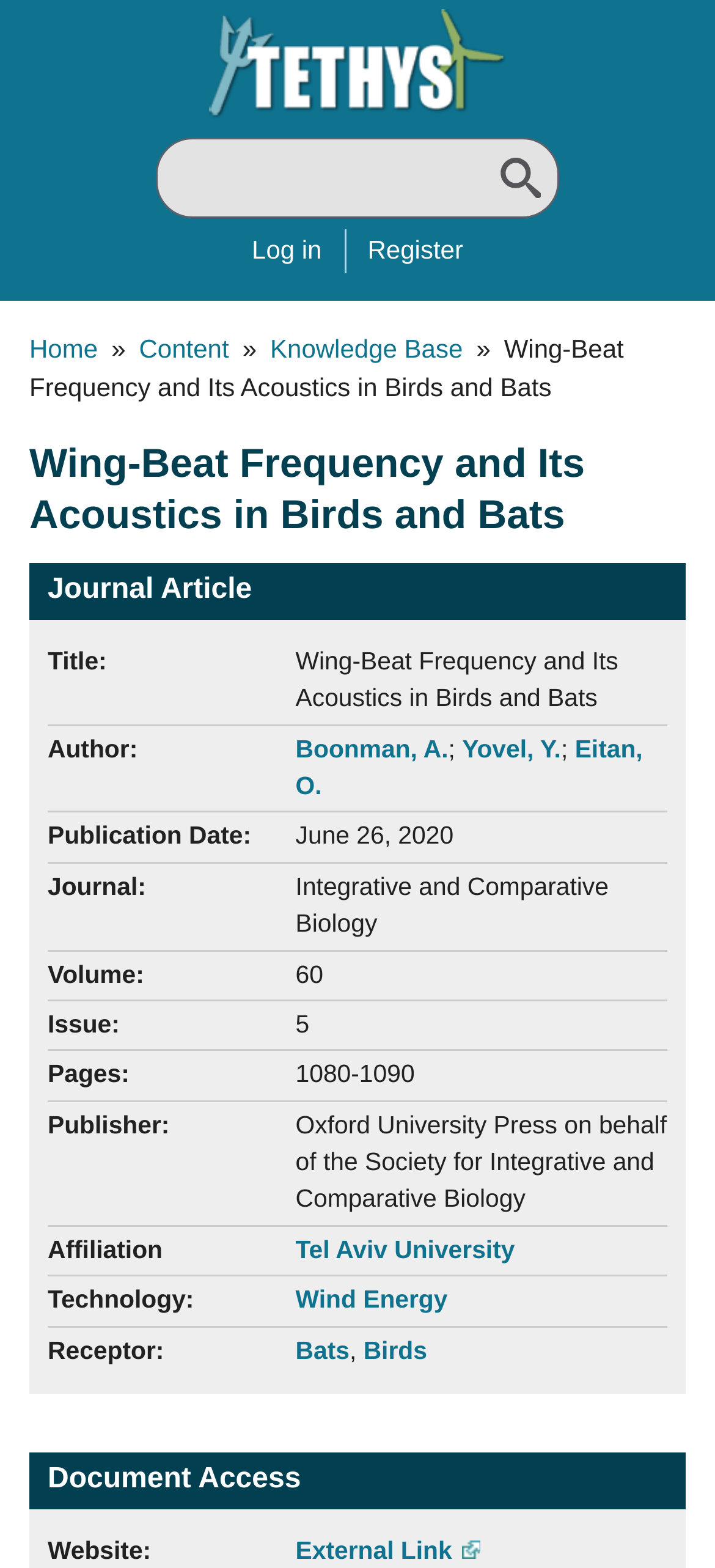Locate the bounding box coordinates of the element that should be clicked to execute the following instruction: "Click the 'Log in' button".

[0.352, 0.15, 0.45, 0.168]